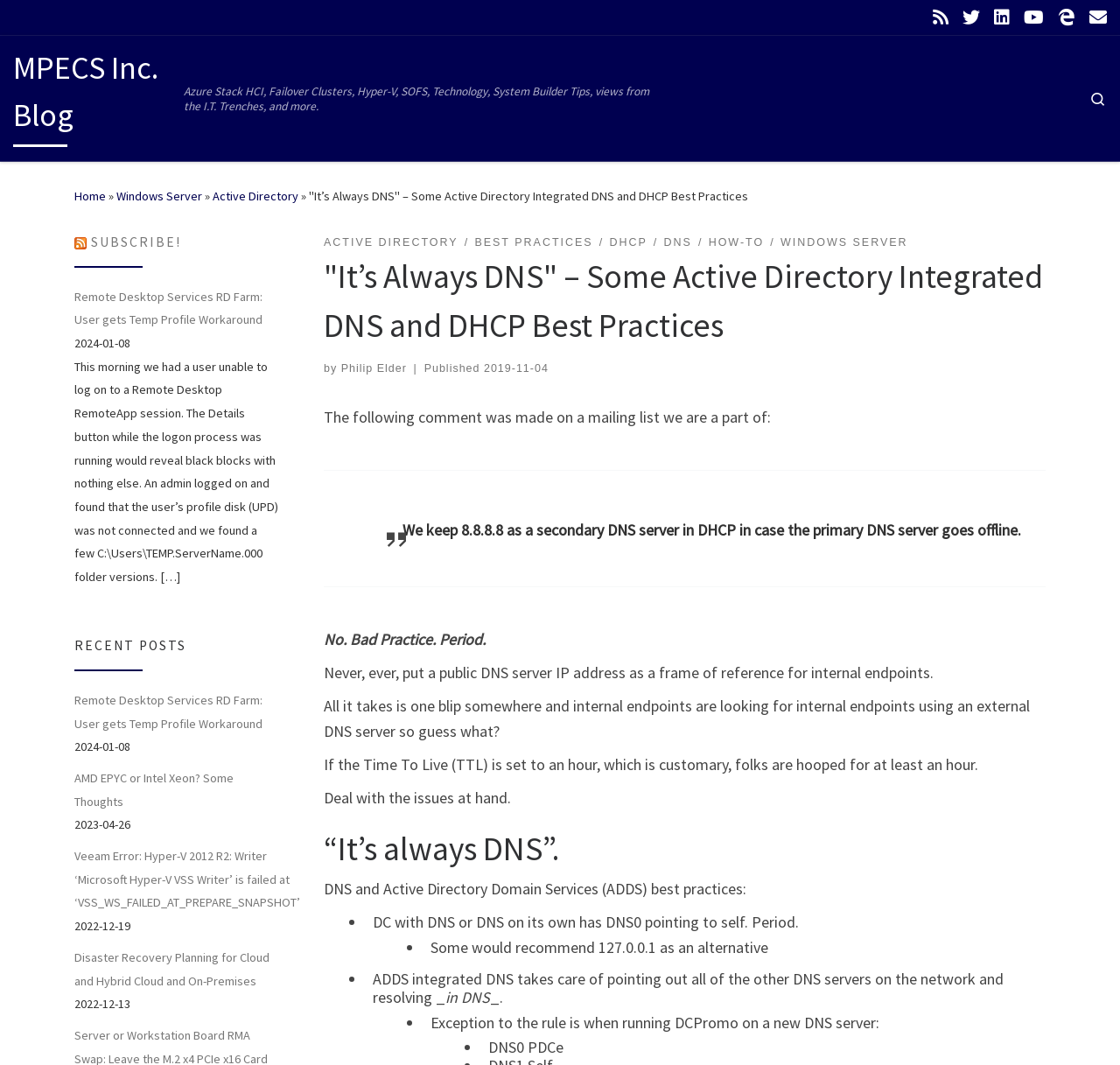Please specify the coordinates of the bounding box for the element that should be clicked to carry out this instruction: "Read the article about Active Directory Integrated DNS and DHCP Best Practices". The coordinates must be four float numbers between 0 and 1, formatted as [left, top, right, bottom].

[0.276, 0.177, 0.668, 0.192]